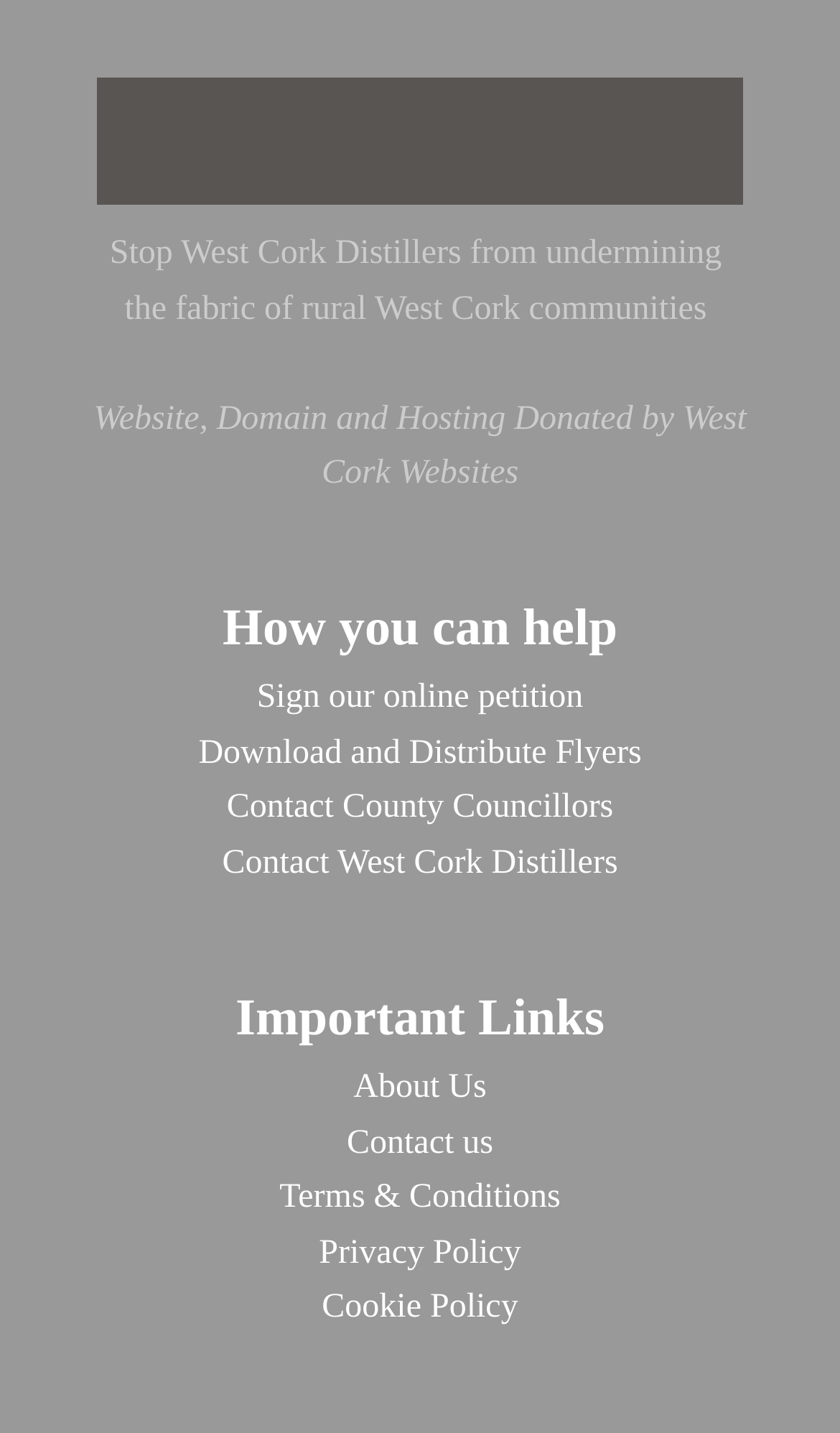Refer to the image and provide a thorough answer to this question:
Who donated the website?

According to the link element, the website, domain, and hosting were donated by West Cork Websites.